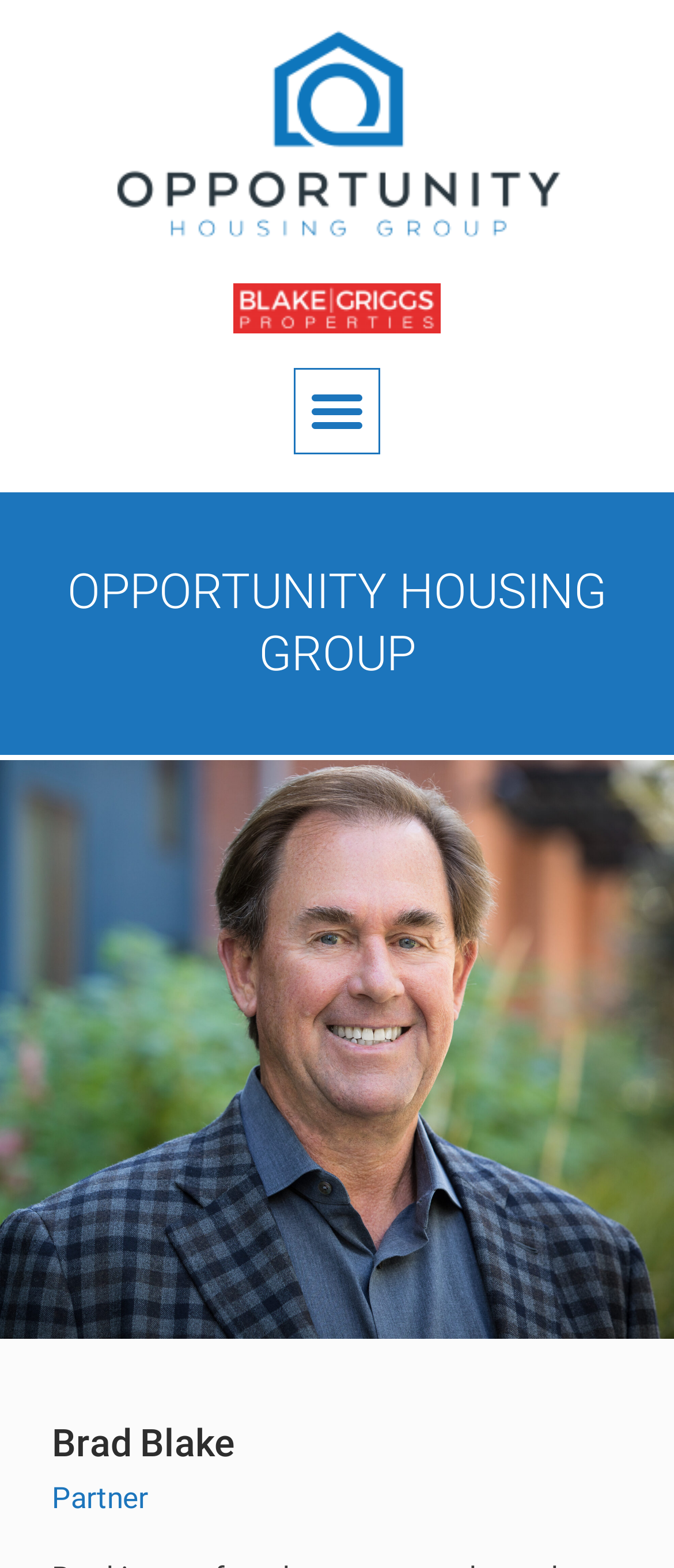Extract the main headline from the webpage and generate its text.

OPPORTUNITY HOUSING GROUP